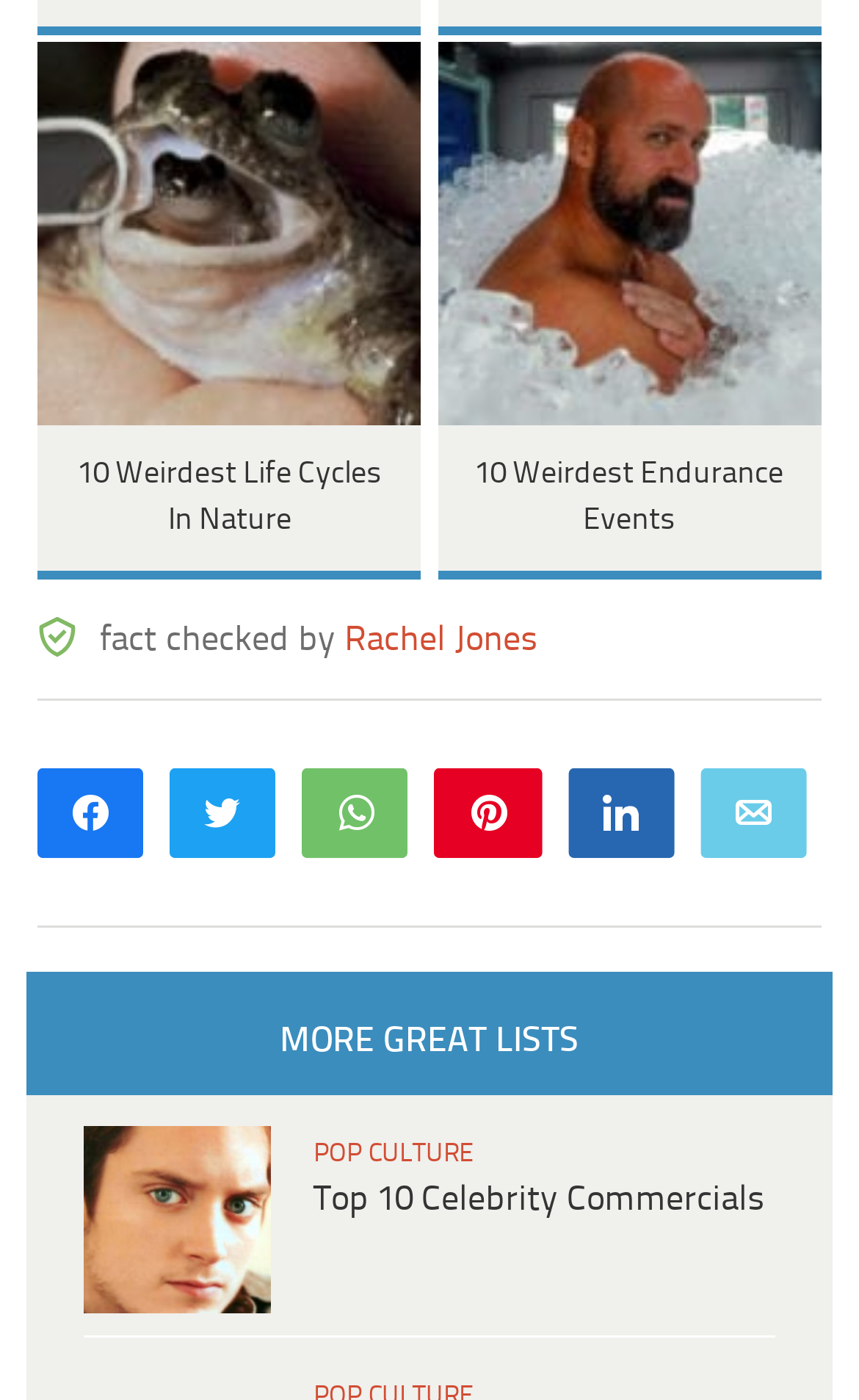What is the purpose of the links at the bottom of the webpage?
Give a comprehensive and detailed explanation for the question.

The links at the bottom of the webpage, such as 'k Share', 'N Tweet', 'T WhatsApp', etc., suggest that their purpose is to allow users to share the article on various social media platforms.